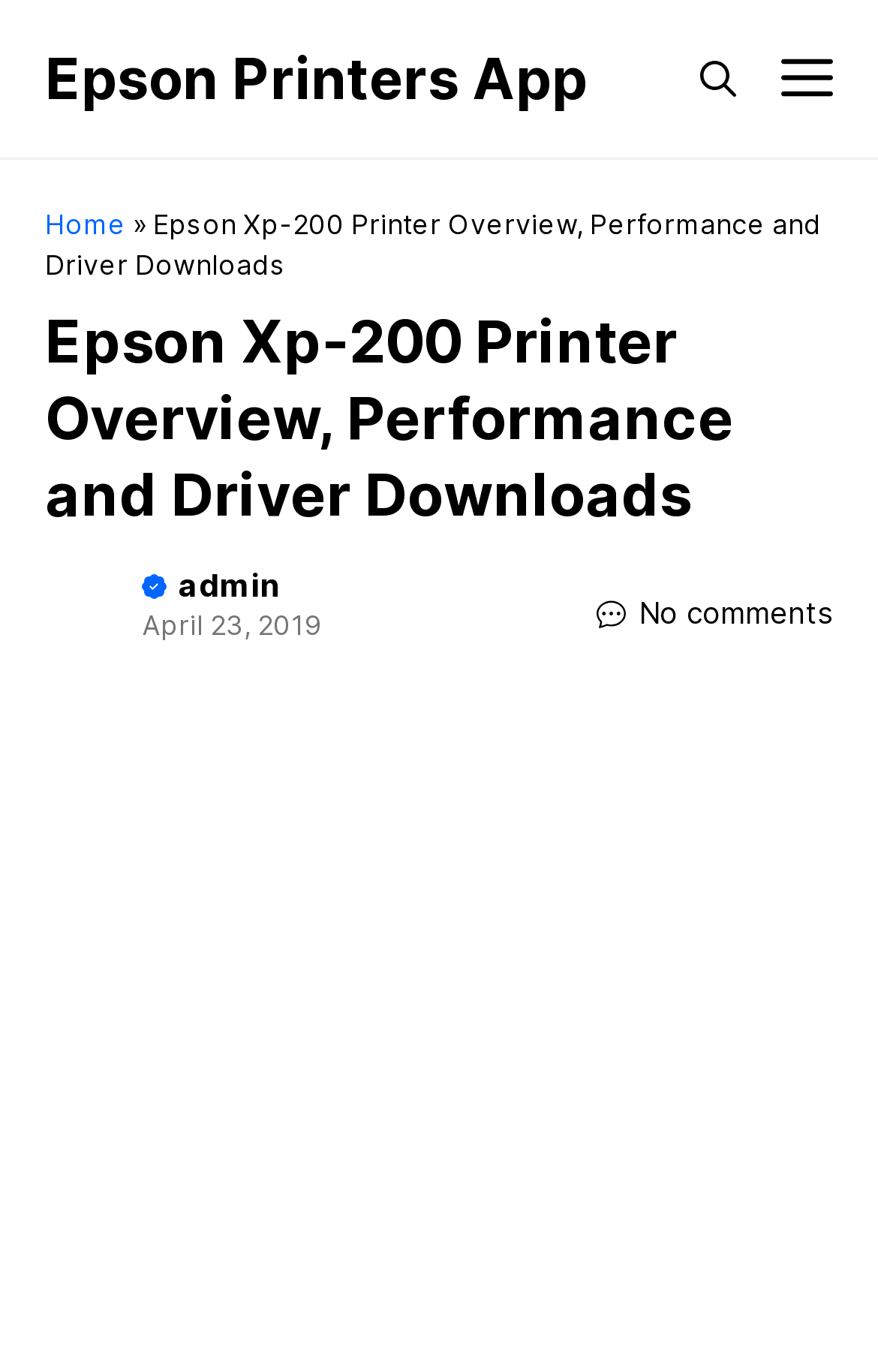Please extract the primary headline from the webpage.

Epson Xp-200 Printer Overview, Performance and Driver Downloads